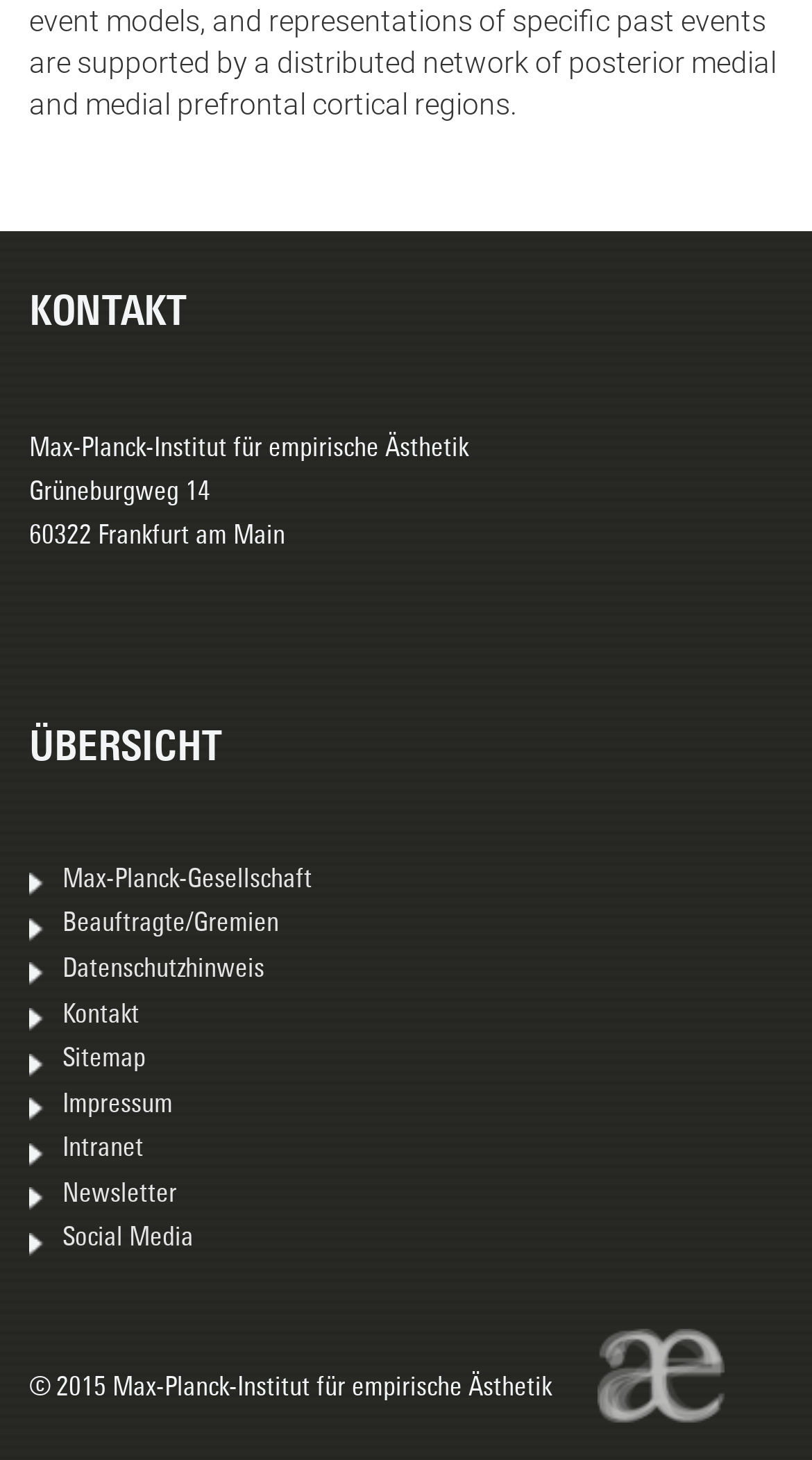How many headings are available in the webpage?
Answer briefly with a single word or phrase based on the image.

2